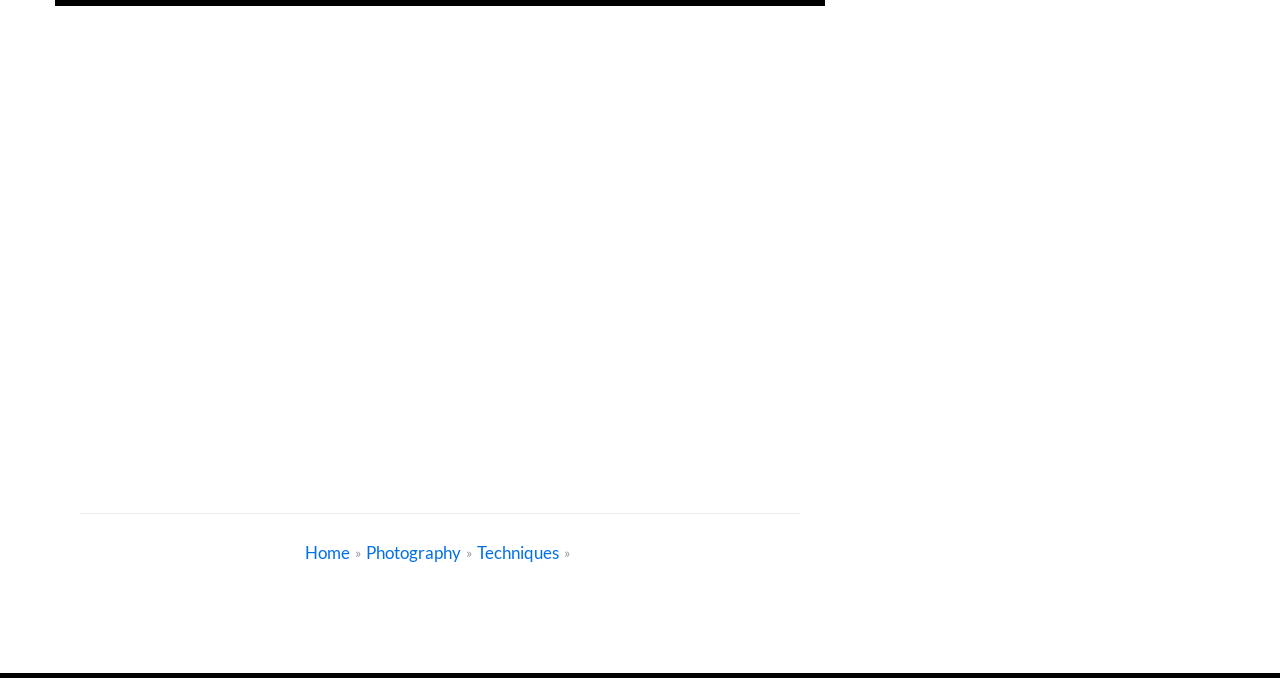Please give a succinct answer using a single word or phrase:
What is the first link on the top?

Home